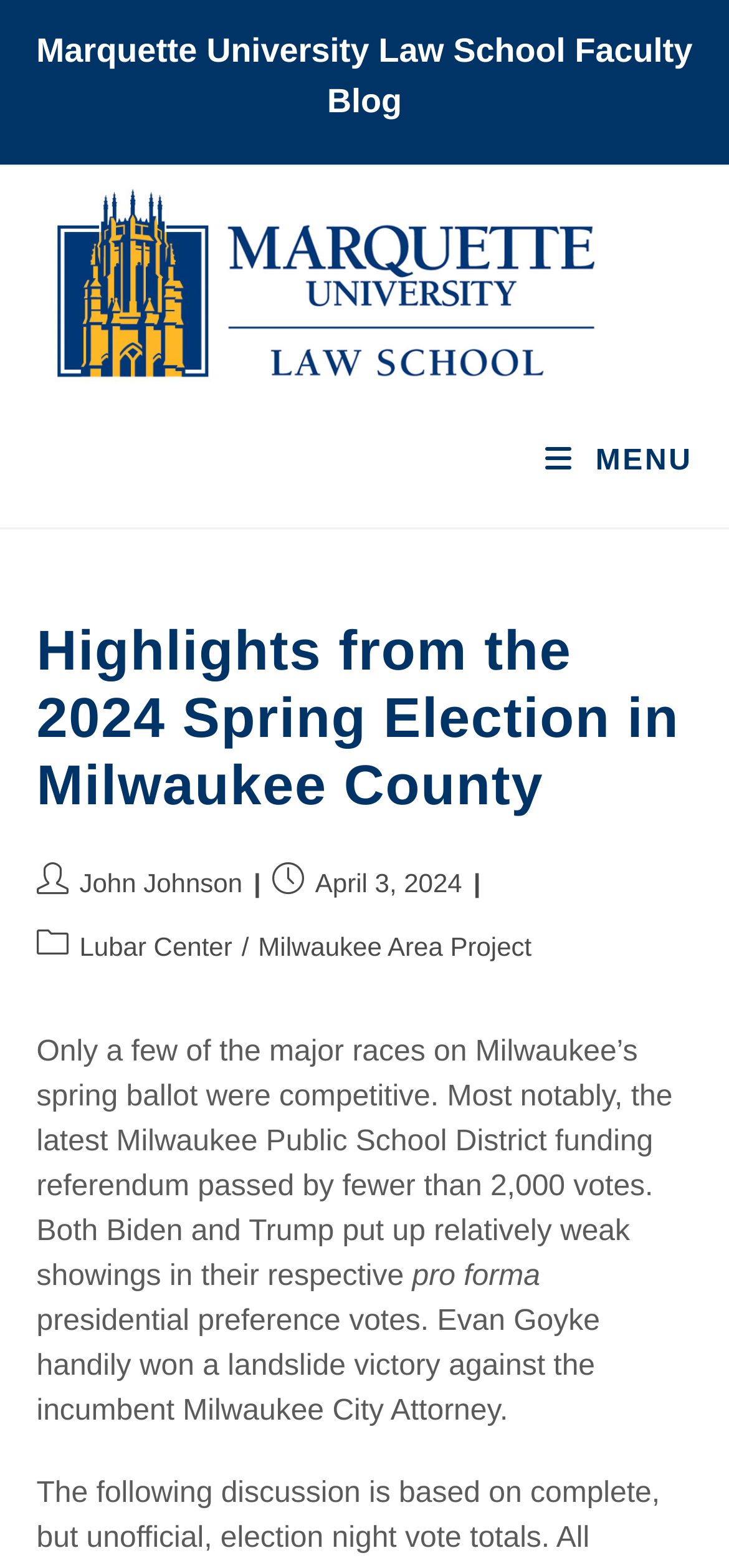Answer the question with a brief word or phrase:
What is the topic of the latest article?

2024 Spring Election in Milwaukee County